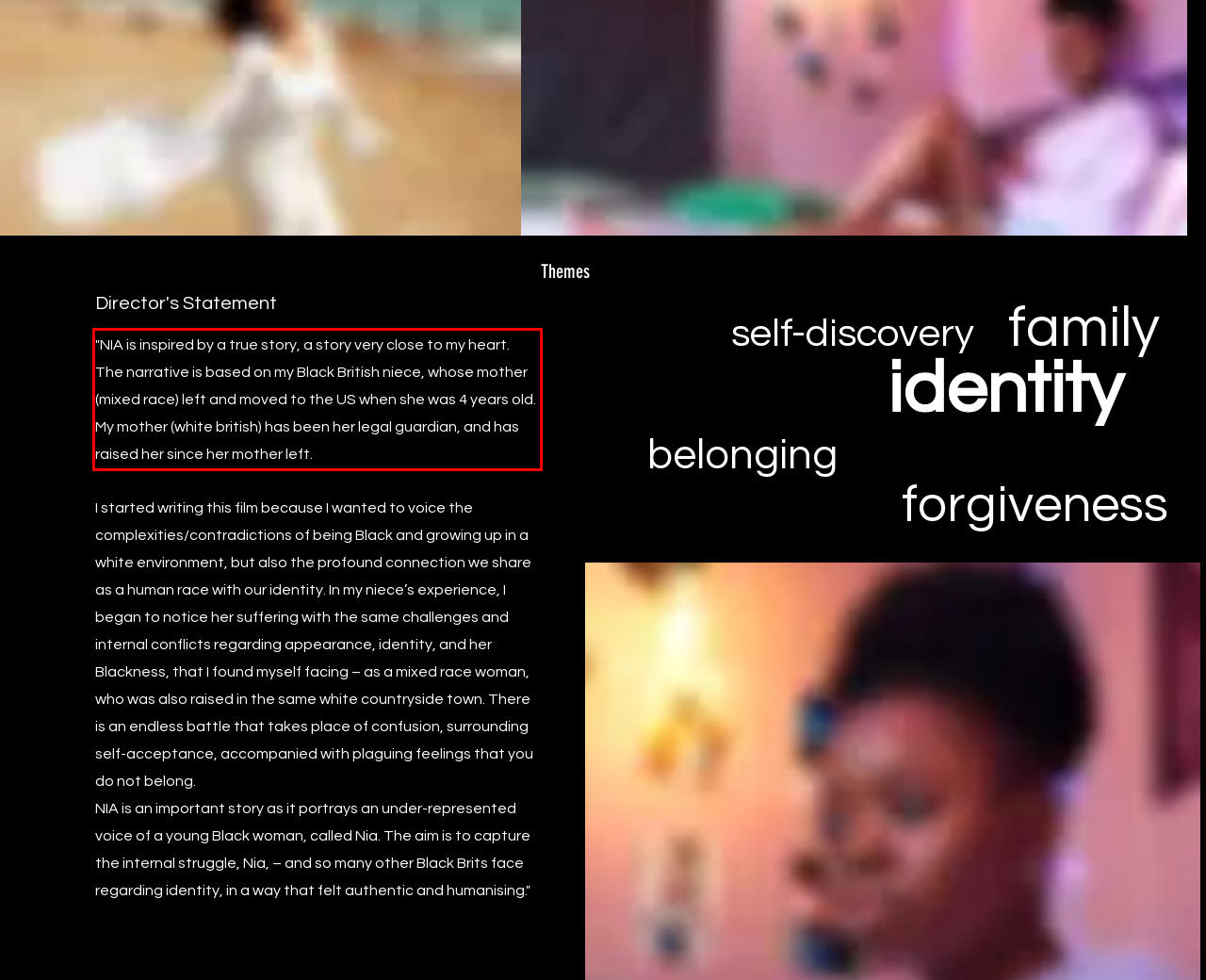Identify the text inside the red bounding box on the provided webpage screenshot by performing OCR.

"NIA is inspired by a true story, a story very close to my heart. The narrative is based on my Black British niece, whose mother (mixed race) left and moved to the US when she was 4 years old. My mother (white british) has been her legal guardian, and has raised her since her mother left.